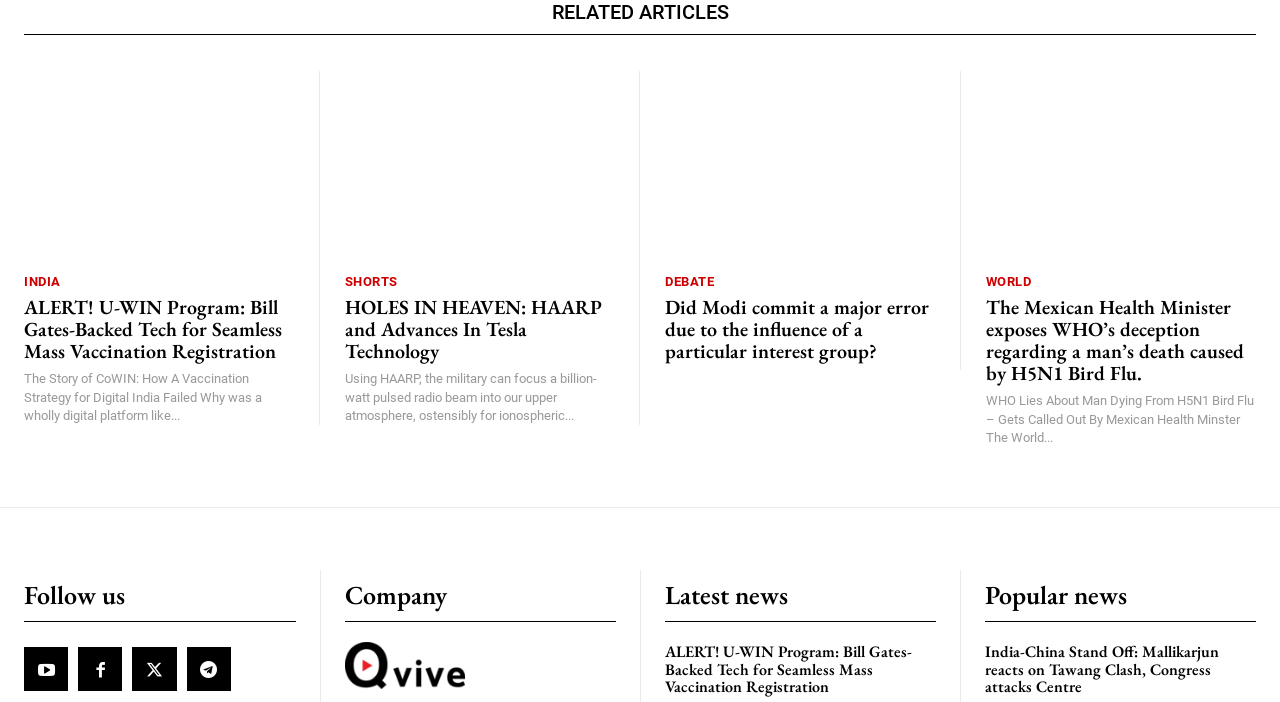What is the name of the company mentioned at the bottom of the webpage?
Observe the image and answer the question with a one-word or short phrase response.

Company